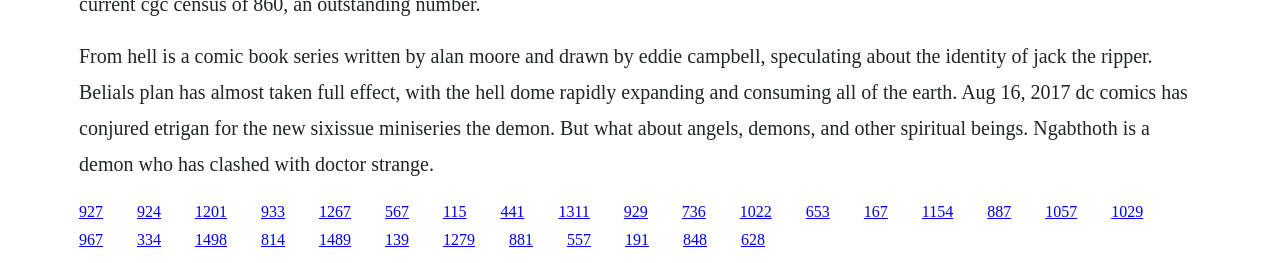Please find the bounding box coordinates of the element that you should click to achieve the following instruction: "Learn about Ngabthoth demon". The coordinates should be presented as four float numbers between 0 and 1: [left, top, right, bottom].

[0.249, 0.77, 0.274, 0.835]